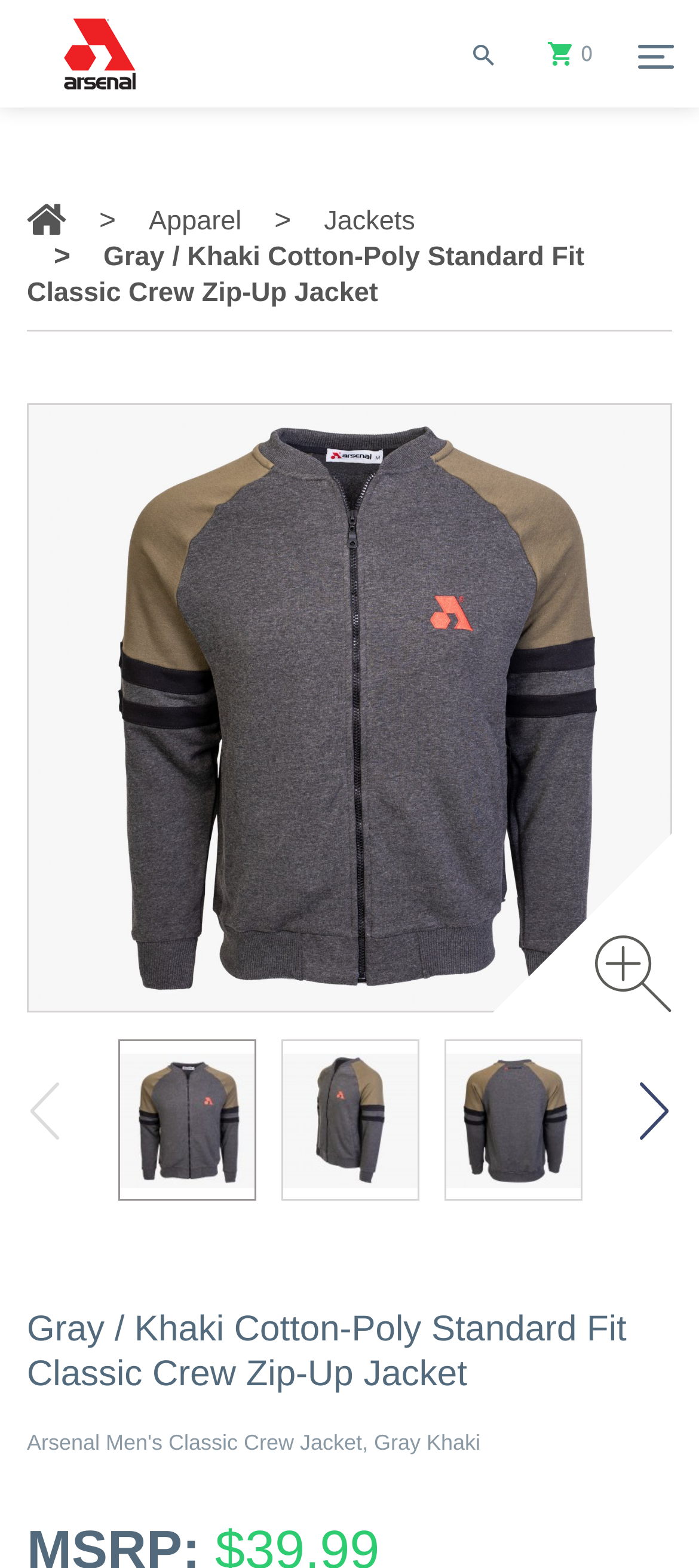Pinpoint the bounding box coordinates of the element you need to click to execute the following instruction: "search for products". The bounding box should be represented by four float numbers between 0 and 1, in the format [left, top, right, bottom].

[0.631, 0.023, 0.754, 0.046]